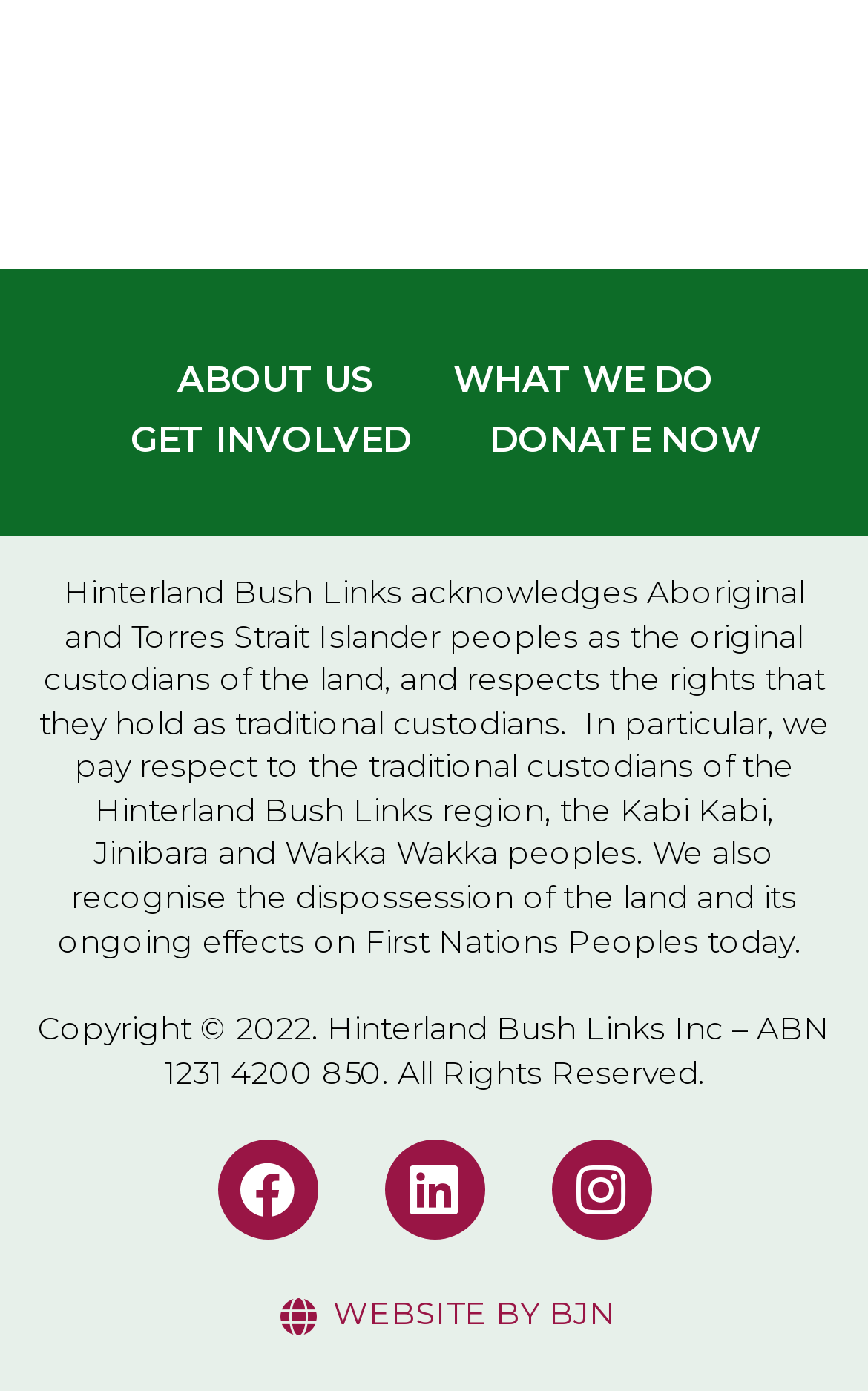Find the bounding box coordinates of the clickable region needed to perform the following instruction: "Donate through DONATE NOW". The coordinates should be provided as four float numbers between 0 and 1, i.e., [left, top, right, bottom].

[0.563, 0.294, 0.876, 0.337]